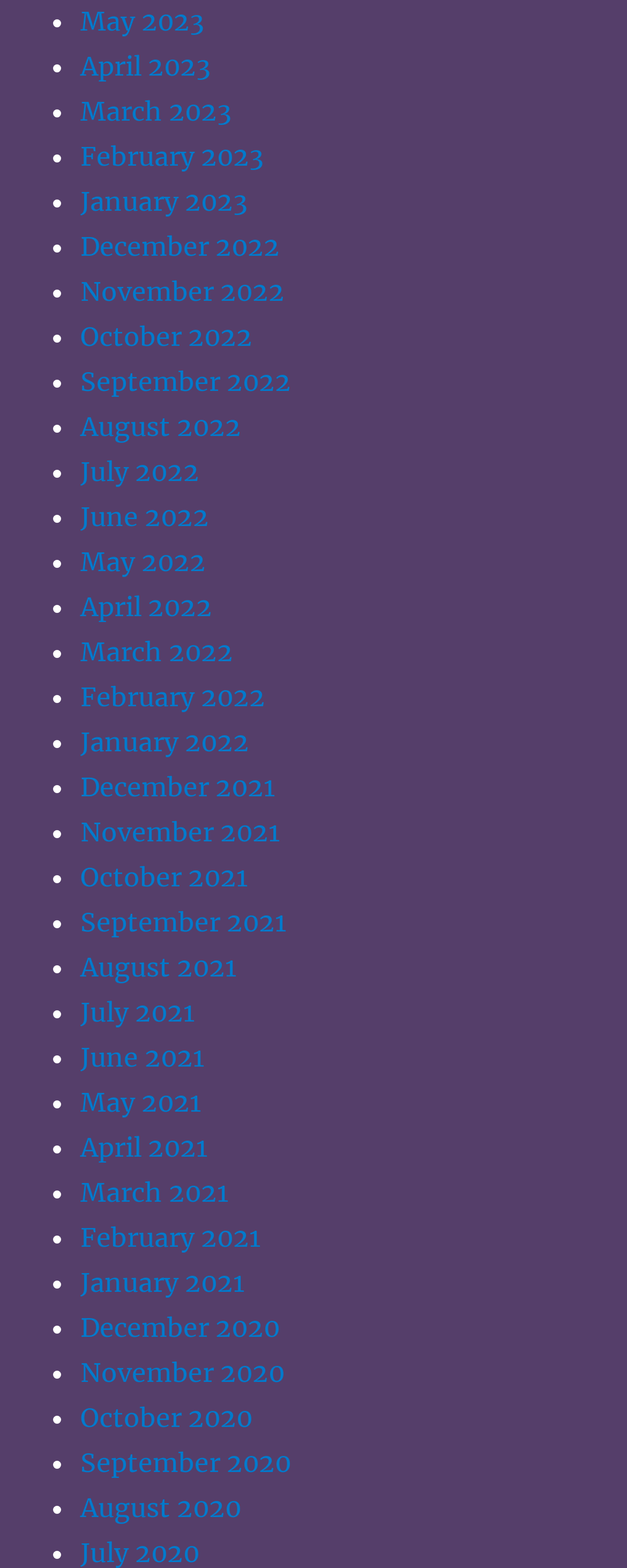Identify the bounding box for the UI element specified in this description: "April 2023". The coordinates must be four float numbers between 0 and 1, formatted as [left, top, right, bottom].

[0.128, 0.032, 0.336, 0.052]